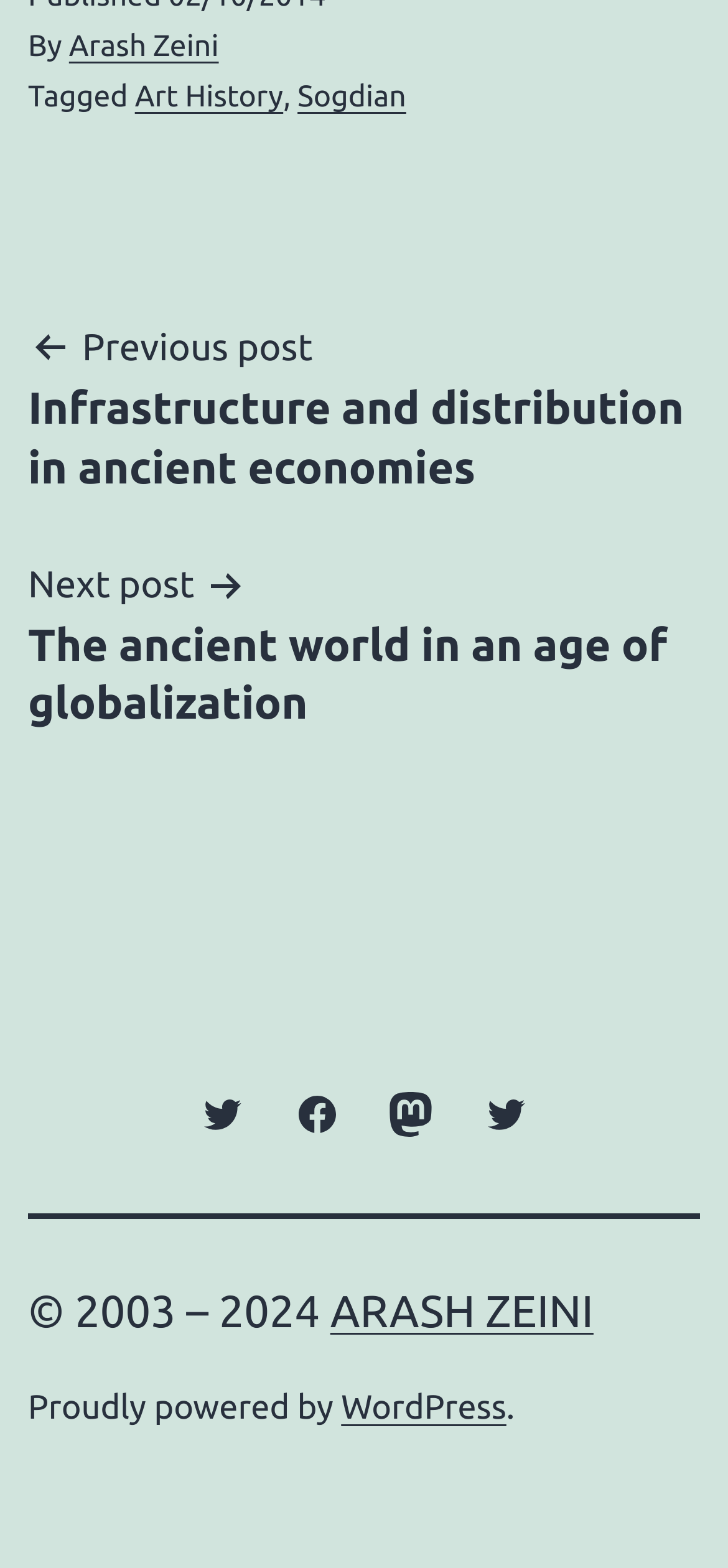Who is the author of the current post?
Answer briefly with a single word or phrase based on the image.

Arash Zeini